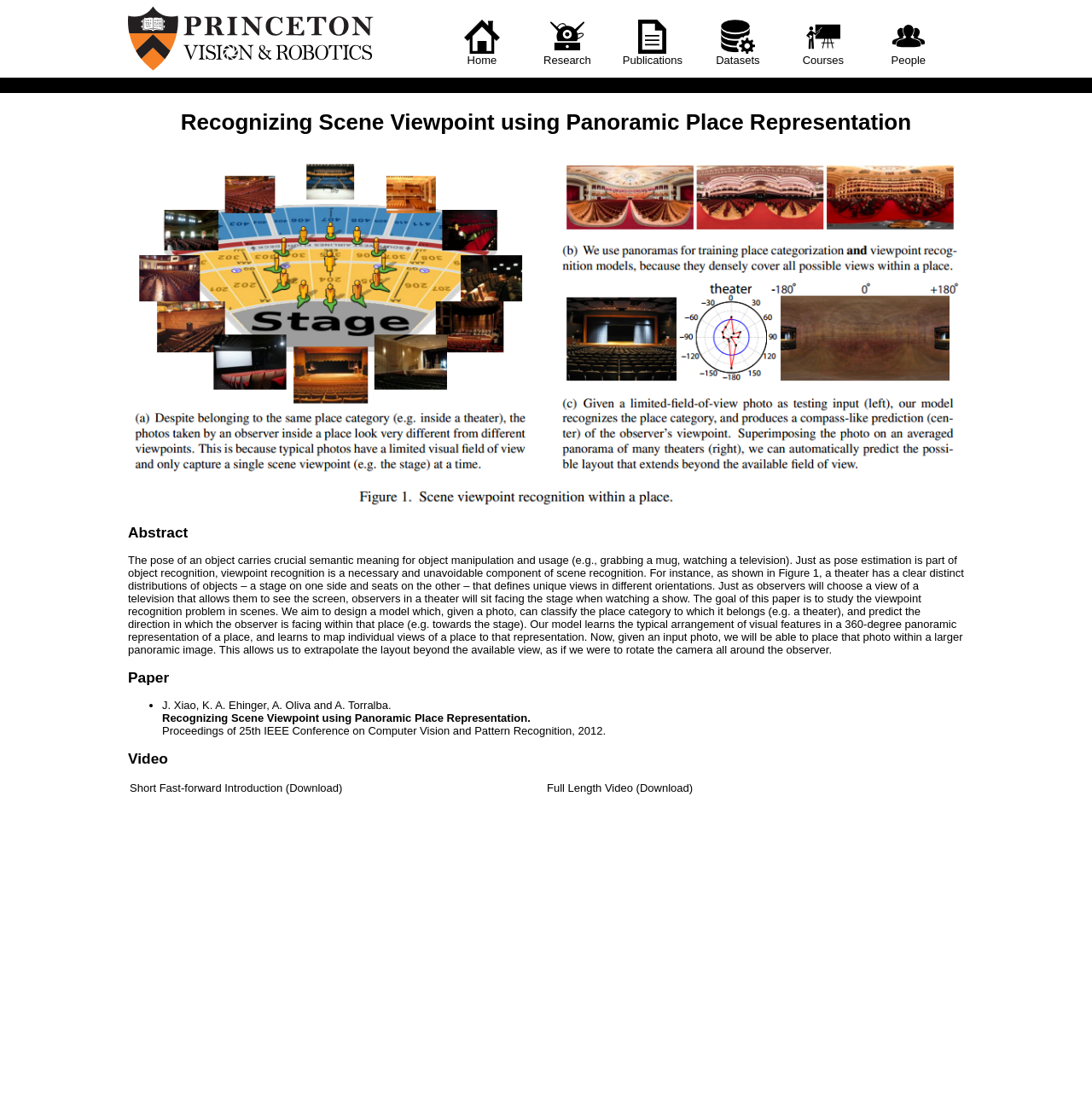Give an in-depth explanation of the webpage layout and content.

The webpage is about recognizing scene viewpoint using panoramic place representation. At the top, there is a link and an image, followed by a series of links with accompanying images, including "Home", "Research", "Publications", "Datasets", "Courses", and "People". 

Below these links, there is a heading with the same title as the webpage, "Recognizing Scene Viewpoint using Panoramic Place Representation". Next to it, there is a large image that takes up most of the width of the page. 

Underneath the image, there is a heading "Abstract" followed by a block of text that describes the importance of viewpoint recognition in scene recognition, and how the model aims to classify the place category and predict the direction the observer is facing. 

Further down, there are headings "Paper" and "Video". Under "Paper", there is a list with a single item, which includes the authors and the title of the paper, as well as a link to the paper and a description of the publication. 

Under "Video", there is a table with two rows, each containing two cells. The first row has two links to download videos, and the second row has two embedded videos.